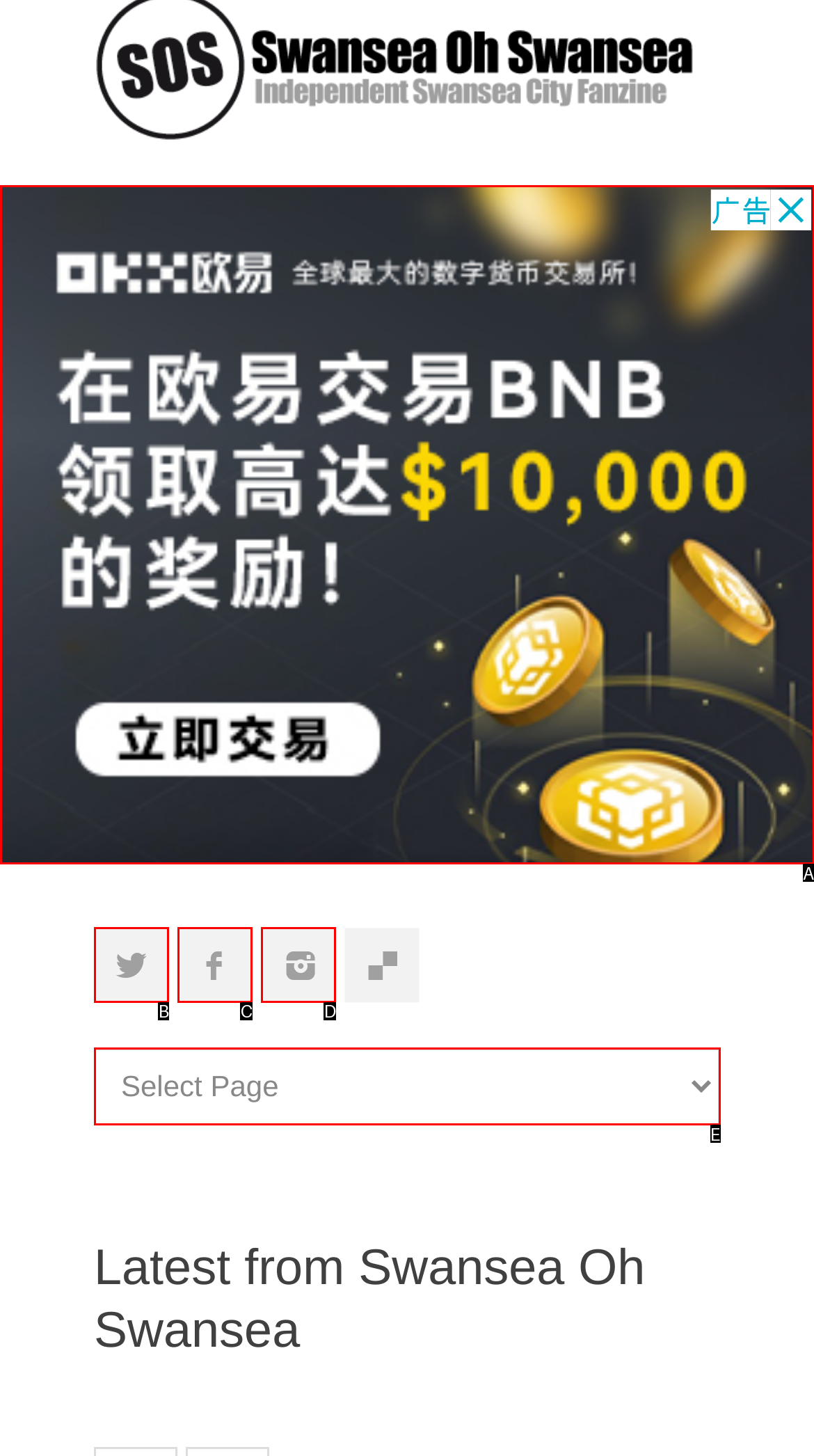Choose the UI element that best aligns with the description: title="Twitter"
Respond with the letter of the chosen option directly.

B